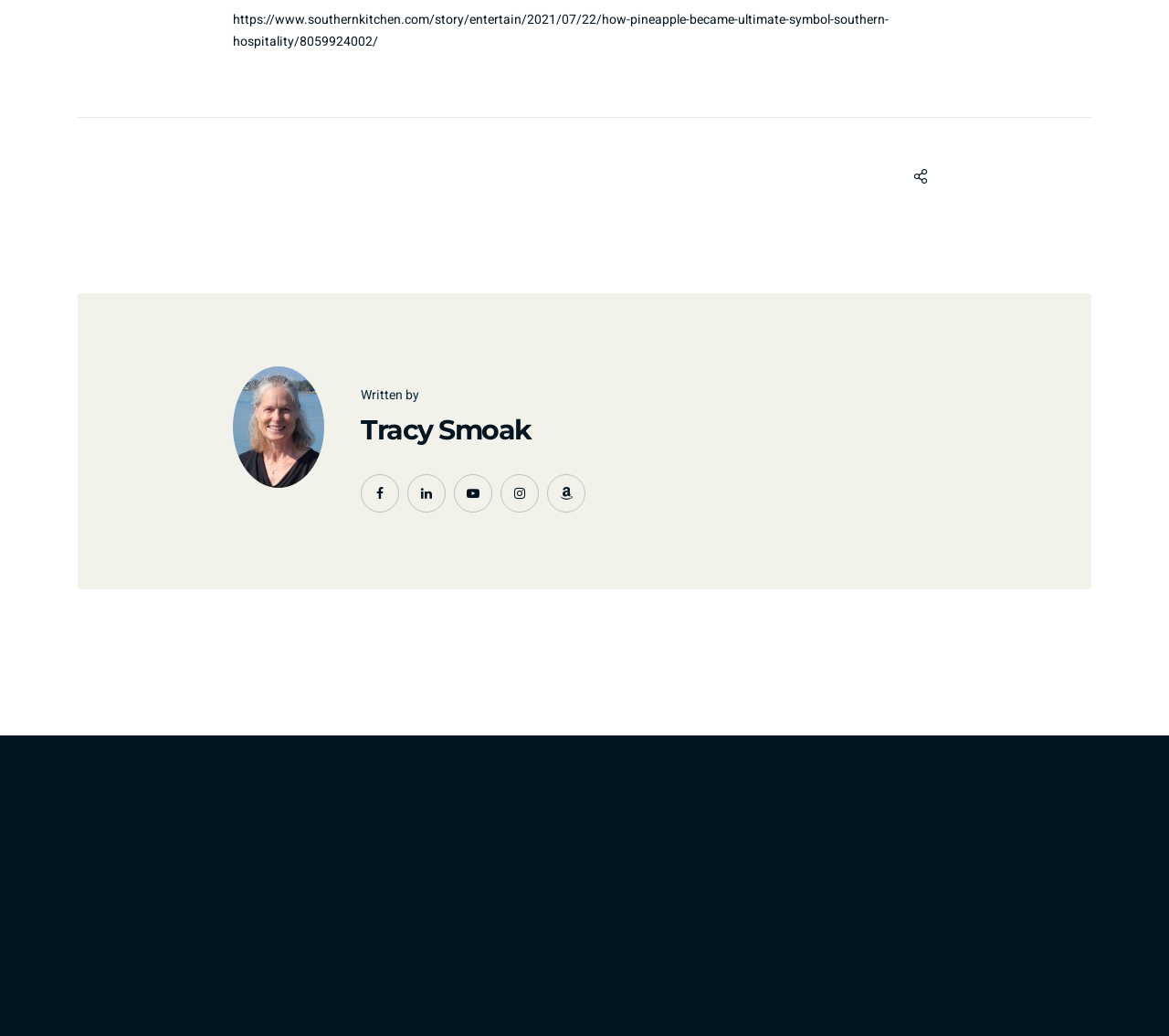Based on what you see in the screenshot, provide a thorough answer to this question: What is the symbol above the 'Written by' text?

The symbol above the 'Written by' text is an icon represented by ''. This icon is a child of the root element and has a bounding box coordinate of [0.781, 0.163, 0.801, 0.177].